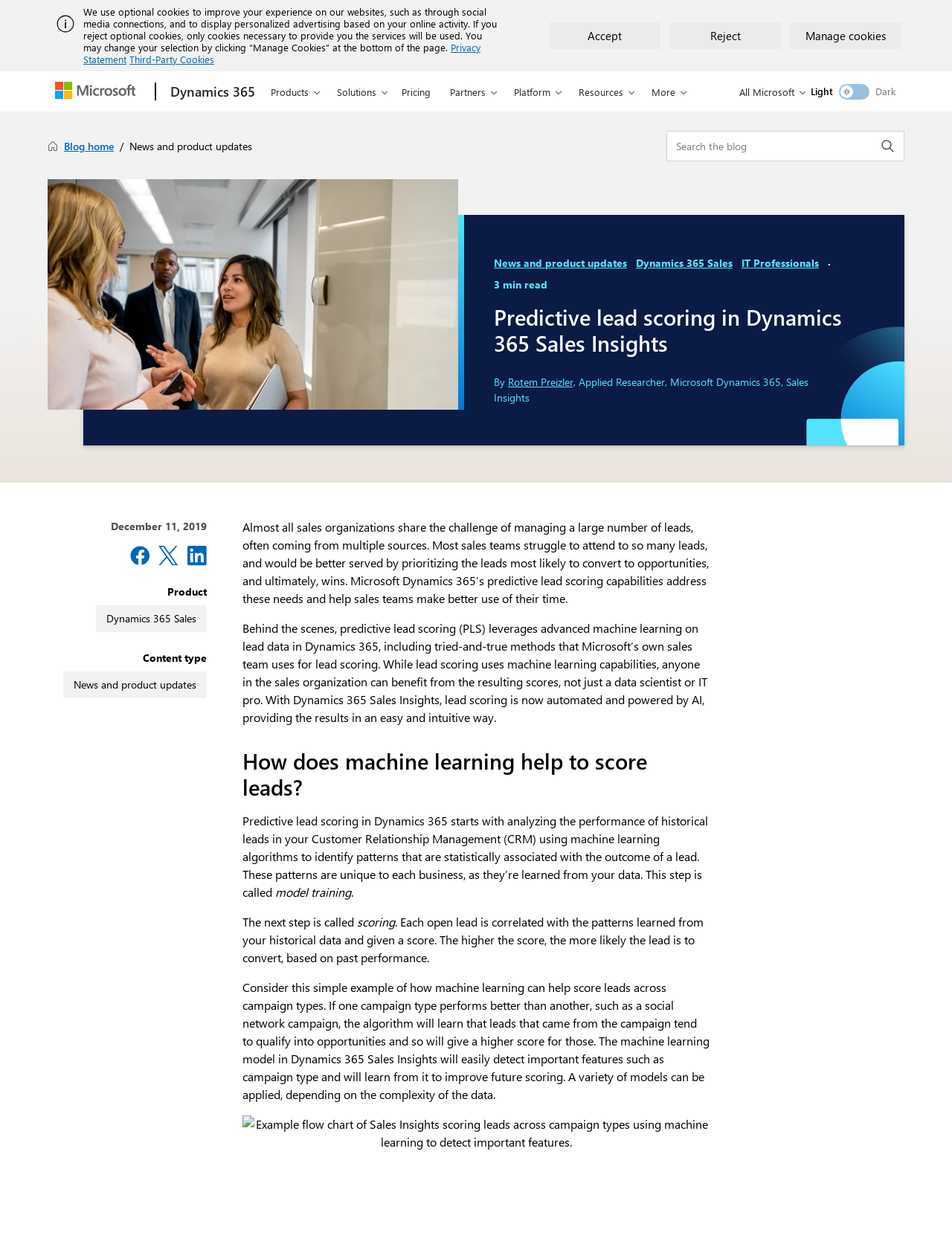Based on the image, please respond to the question with as much detail as possible:
What is the benefit of using predictive lead scoring?

The benefit of using predictive lead scoring is that it helps sales teams make better use of their time, as mentioned in the post, 'Microsoft Dynamics 365’s predictive lead scoring capabilities address these needs and help sales teams make better use of their time.'